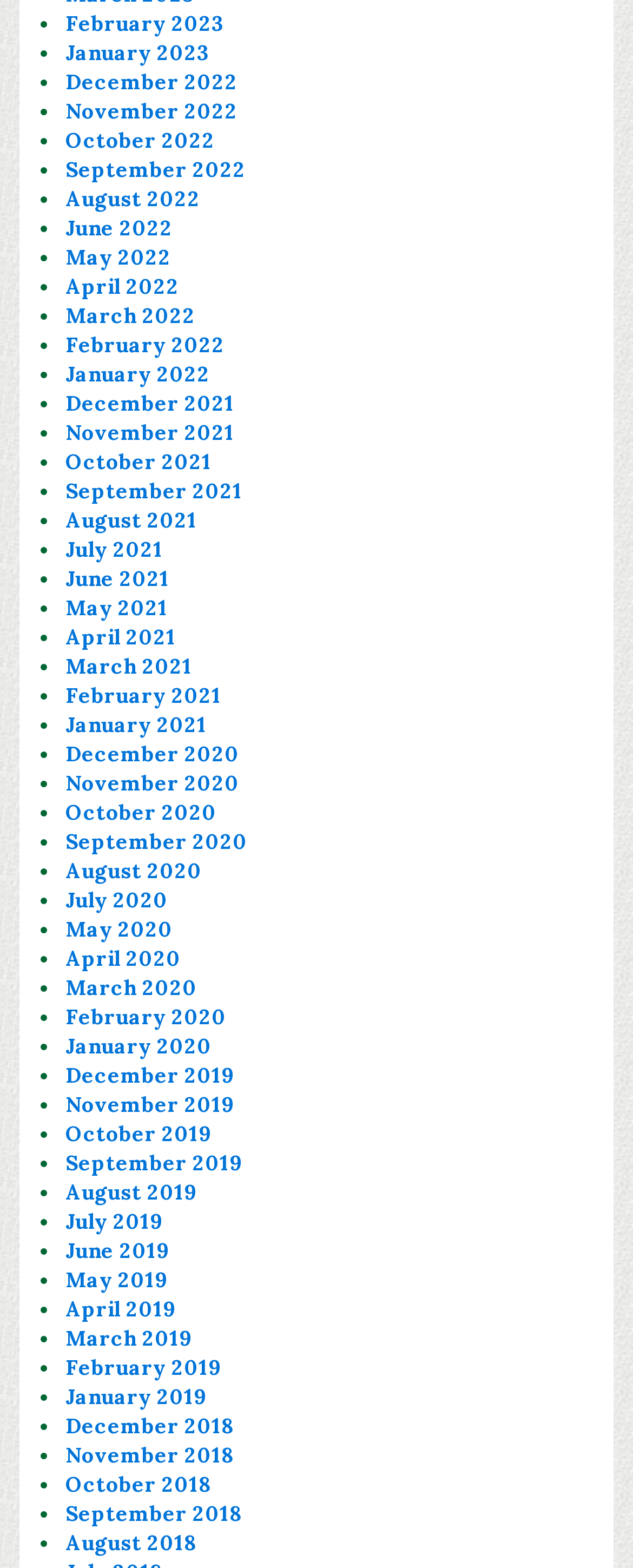How many months are listed on this webpage?
Using the information presented in the image, please offer a detailed response to the question.

I counted the number of links on the webpage, each representing a month, and found 36 links.